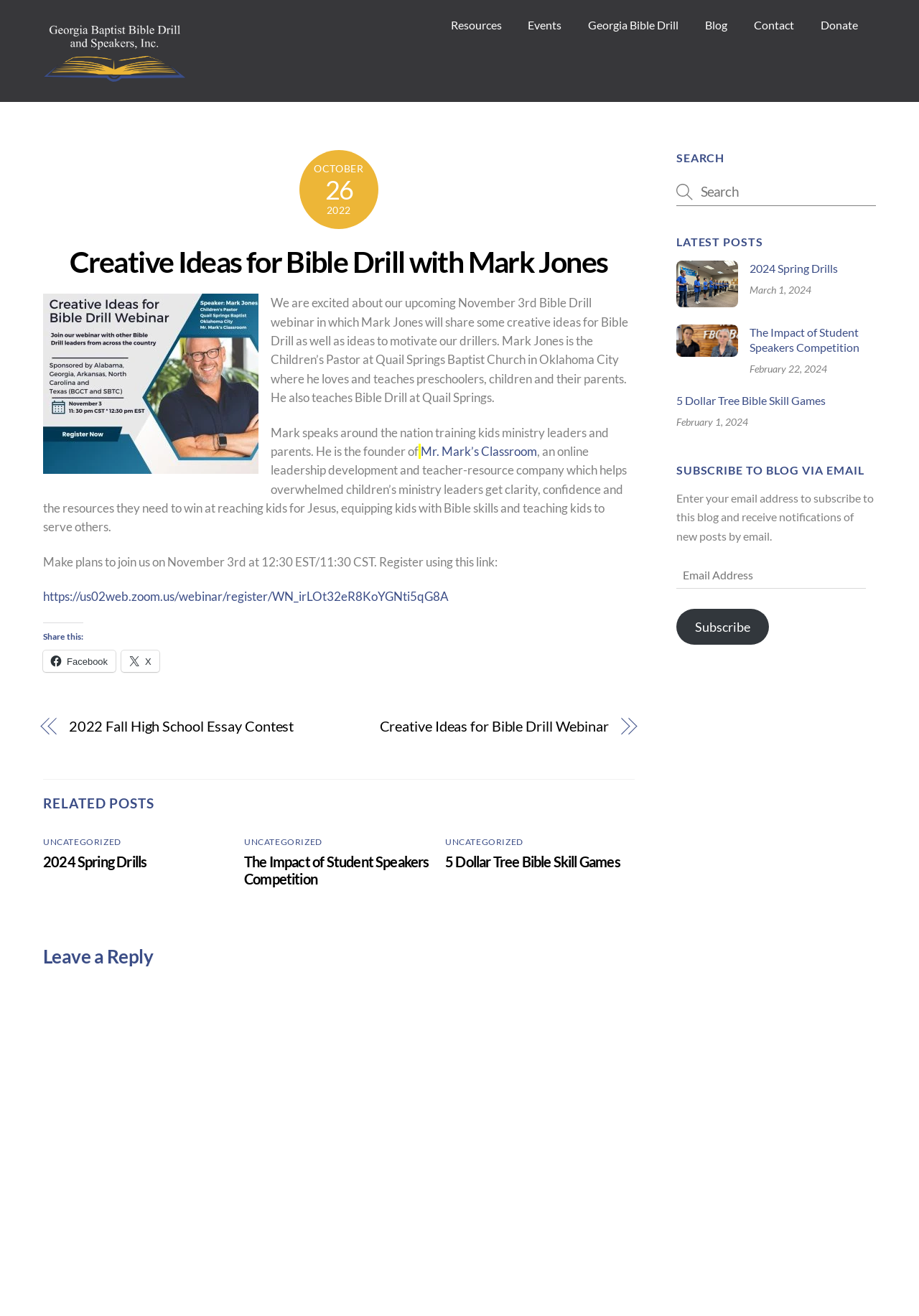Determine the bounding box coordinates for the area that should be clicked to carry out the following instruction: "Click the 'Resources' button".

[0.49, 0.009, 0.546, 0.03]